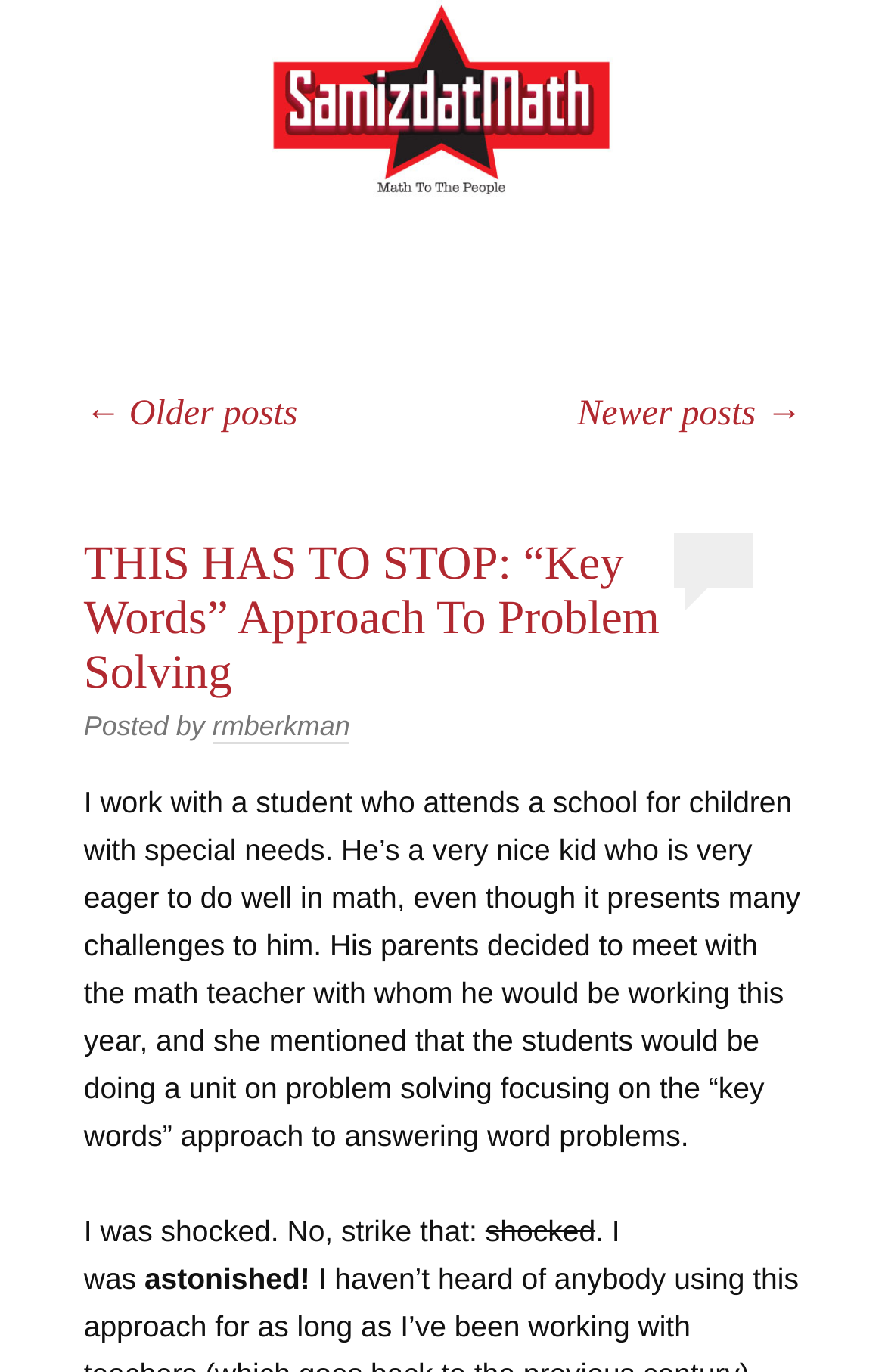Detail the various sections and features of the webpage.

The webpage is titled "SamizdatMath | Math to the People | Page 3" and appears to be a blog or article page. At the top, there is a large heading "SamizdatMath" followed by a smaller heading "MATH TO THE PEOPLE". Below these headings, there is a navigation section with links to "Older posts" and "Newer posts".

The main content of the page is a single article or post, which is headed by a title "THIS HAS TO STOP: “Key Words” Approach To Problem Solving". The article is written by "rmberkman" and has a brief introduction or summary at the top. The main body of the article is a block of text that discusses a student with special needs and their experience with a "key words" approach to problem-solving in math.

The article text is divided into several paragraphs, with some emphasis or formatting applied to certain words or phrases. There are no images on the page. The overall layout is simple and easy to follow, with clear headings and concise text.